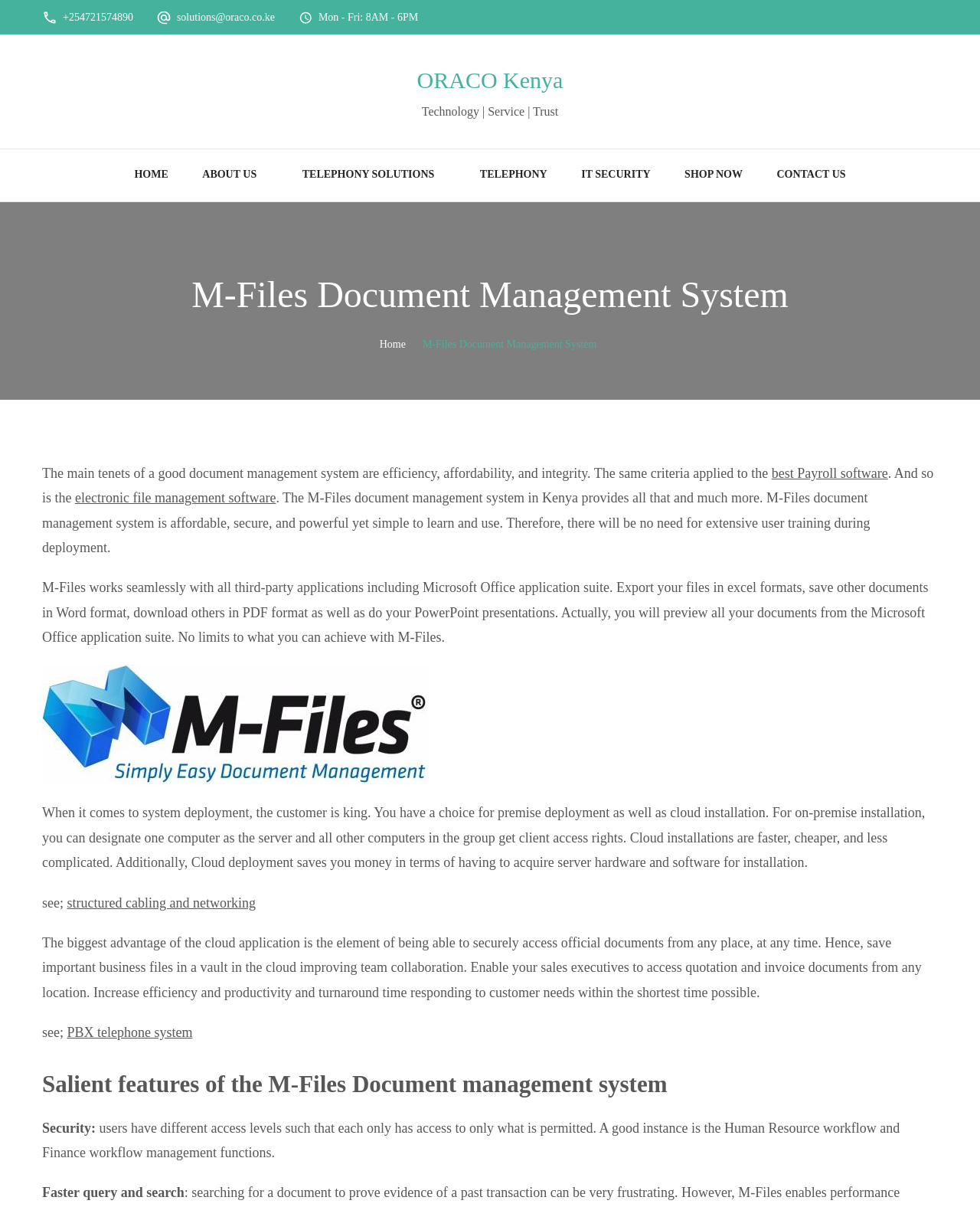Find the bounding box of the web element that fits this description: "_".

None